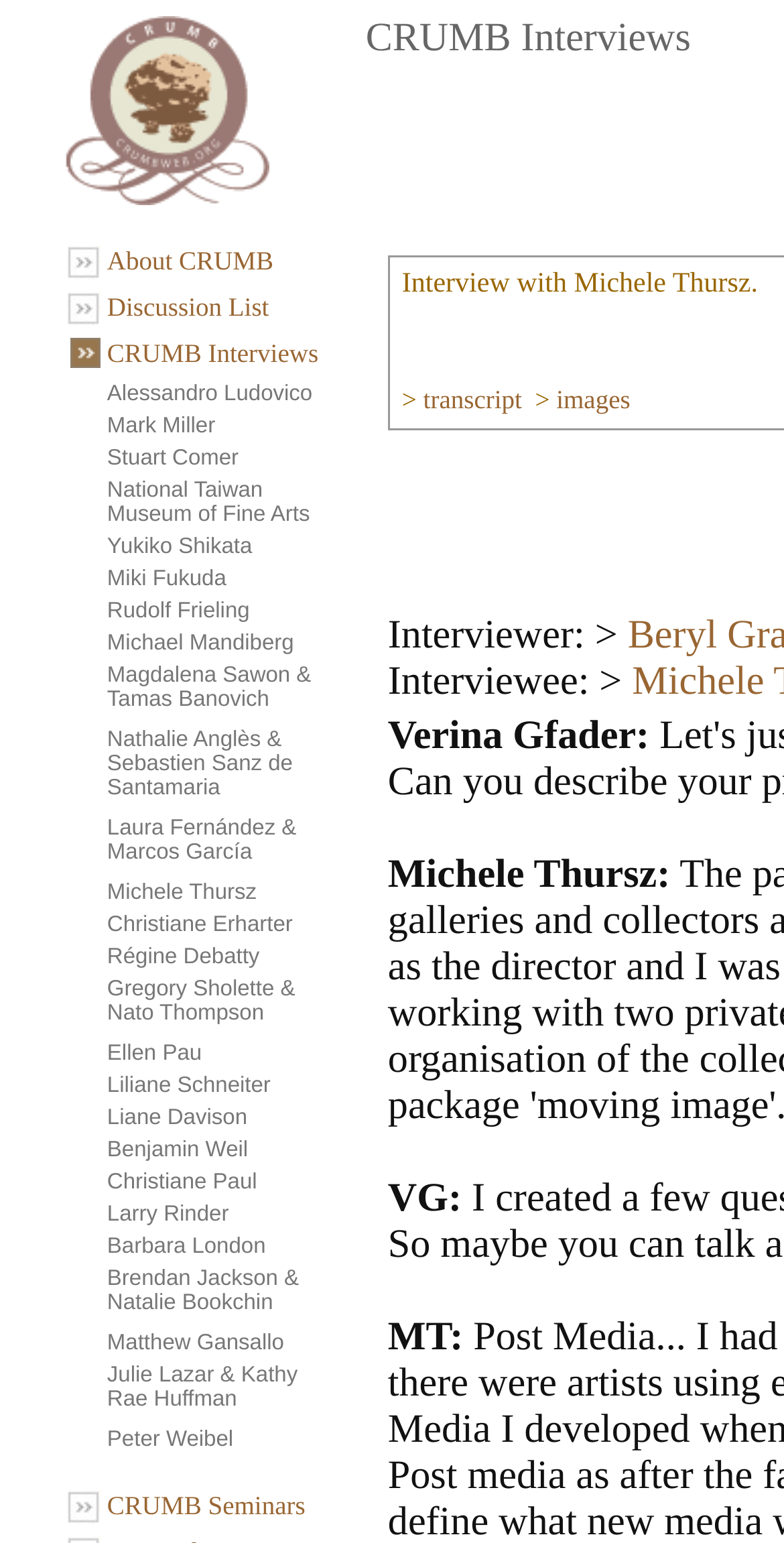How many rows are in the grid?
Please provide a single word or phrase as your answer based on the screenshot.

13